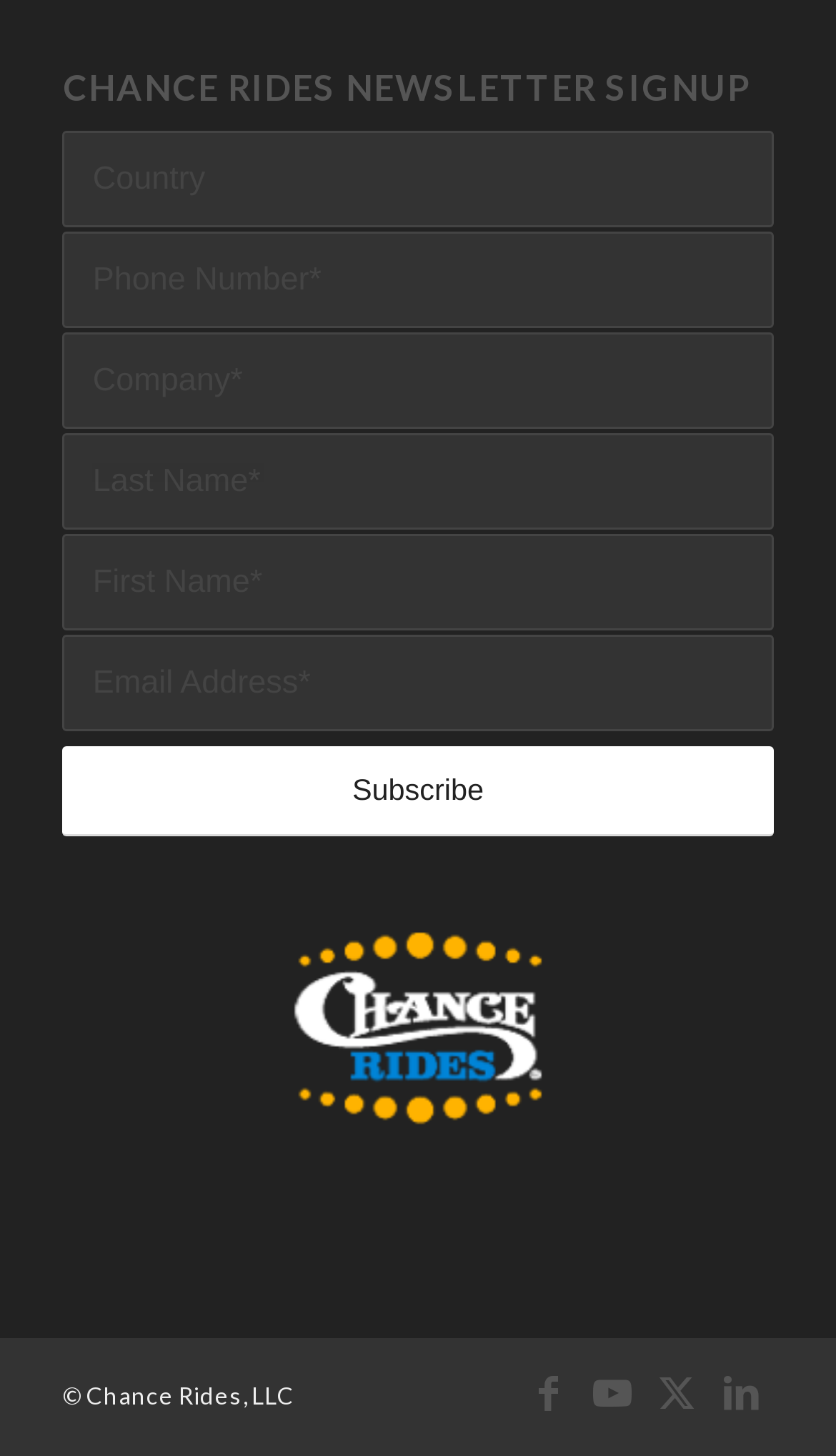What is the position of the image?
Using the visual information from the image, give a one-word or short-phrase answer.

Below the form